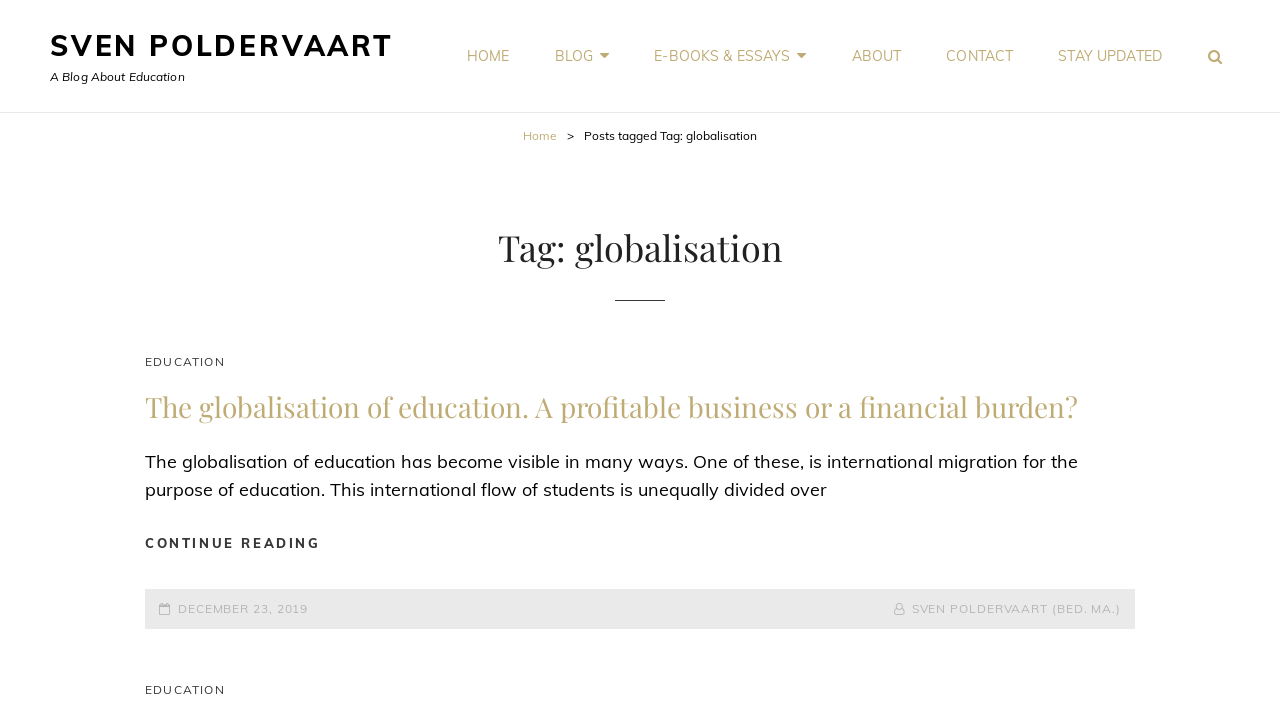Utilize the details in the image to thoroughly answer the following question: What is the name of the blog?

The name of the blog can be found at the top of the webpage, where it says 'SVEN POLDERVAART' in a link format.